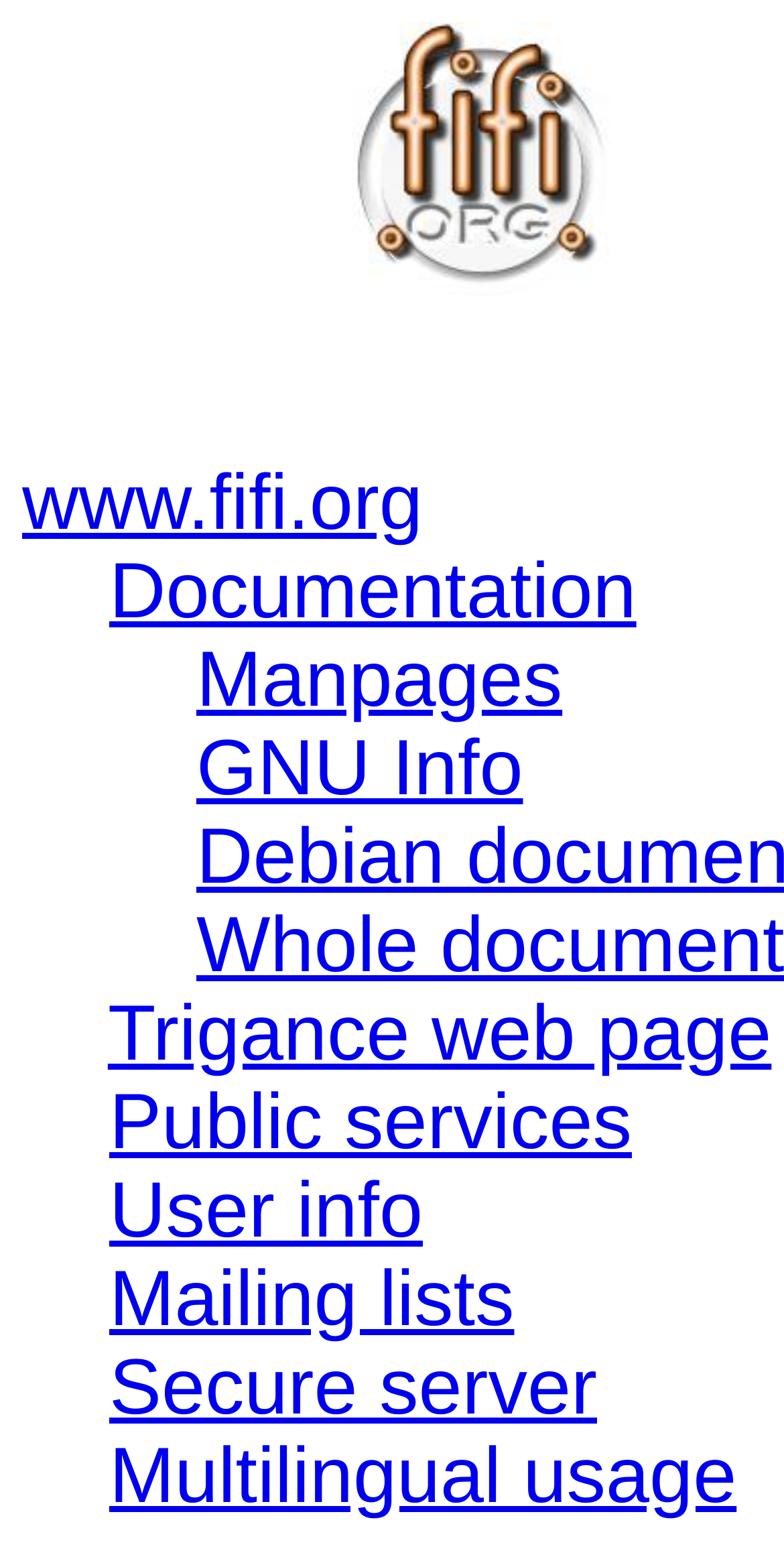Give a concise answer of one word or phrase to the question: 
What is the last link on the webpage?

Multilingual usage